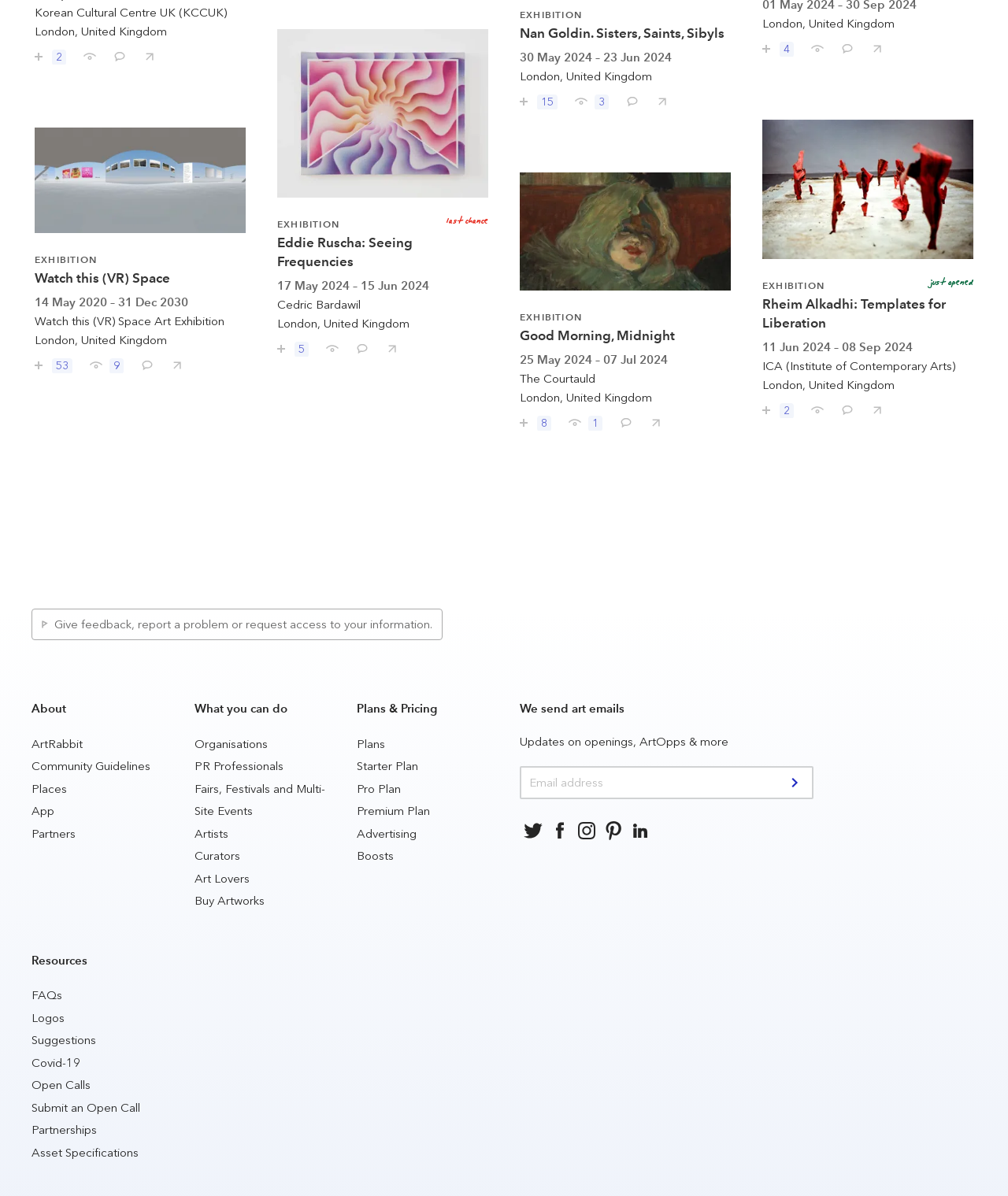Select the bounding box coordinates of the element I need to click to carry out the following instruction: "Give feedback, report a problem or request access to your information".

[0.041, 0.516, 0.429, 0.529]